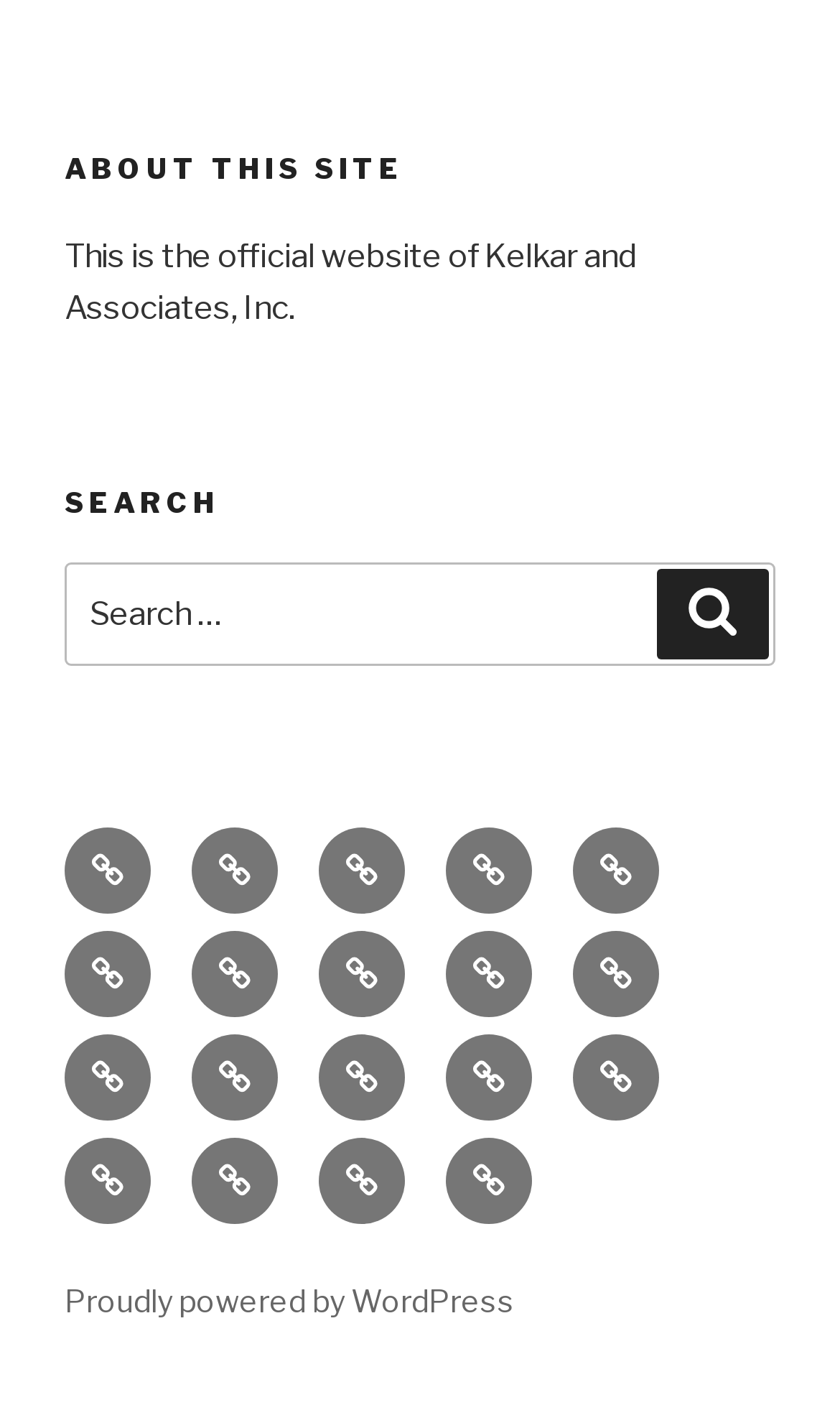Provide the bounding box coordinates for the area that should be clicked to complete the instruction: "Visit the Consultants page".

[0.077, 0.663, 0.179, 0.725]